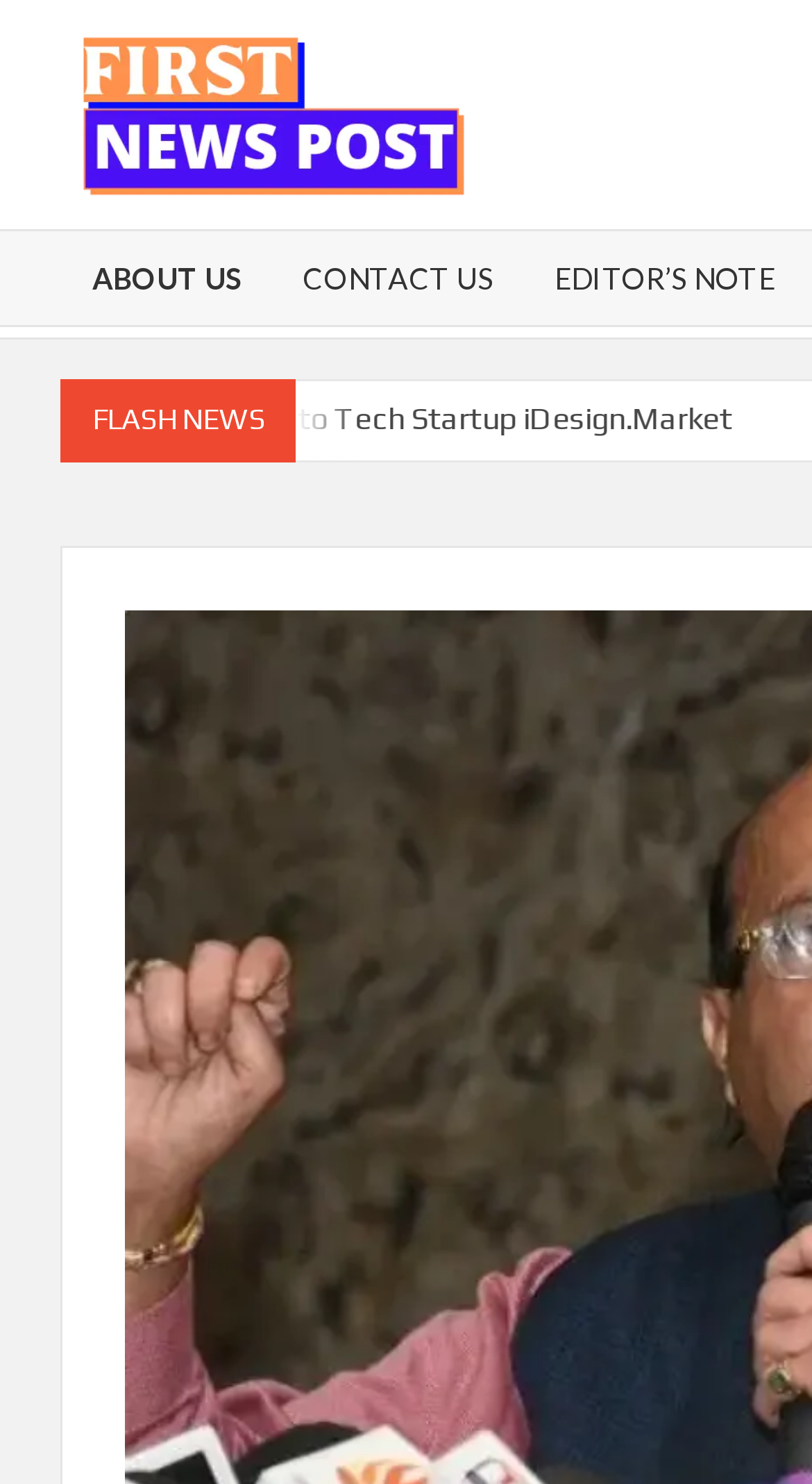From the screenshot, find the bounding box of the UI element matching this description: "First News Post". Supply the bounding box coordinates in the form [left, top, right, bottom], each a float between 0 and 1.

[0.653, 0.077, 0.94, 0.288]